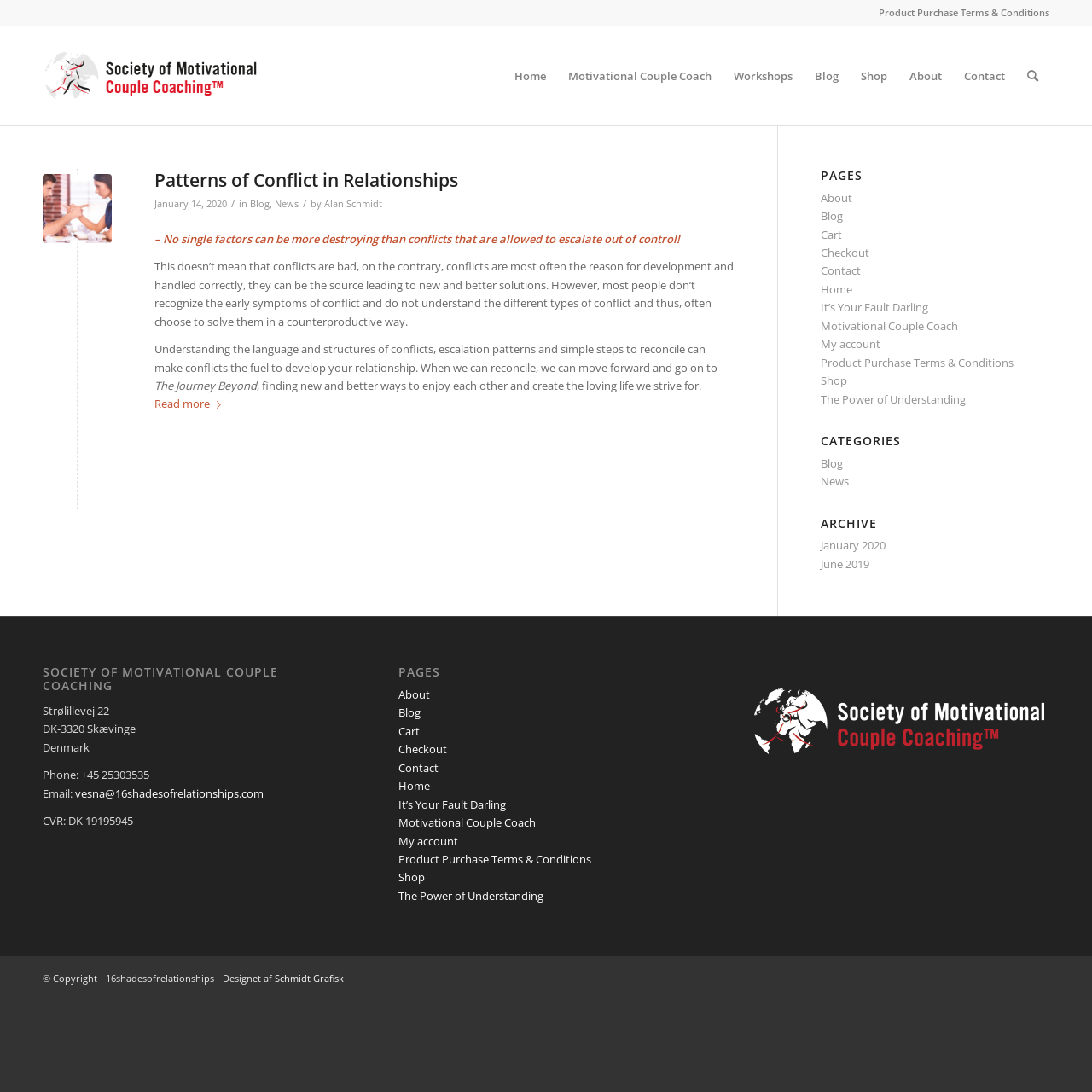Please use the details from the image to answer the following question comprehensively:
What is the address of the Society of Motivational Couple Coaching?

I found the answer by looking at the footer section of the webpage, which contains the address of the Society of Motivational Couple Coaching.